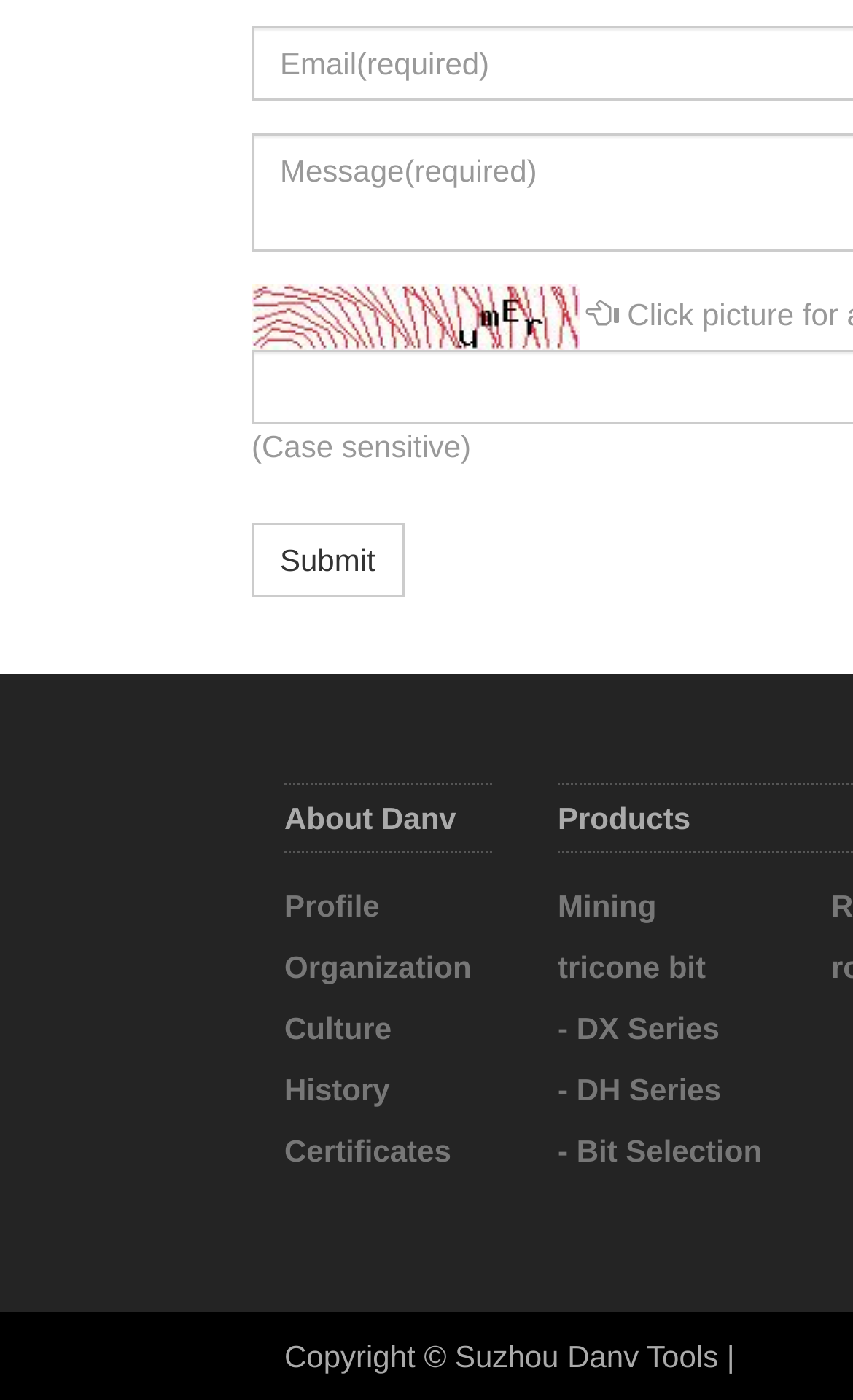How many sections are there in the top menu?
Look at the screenshot and respond with a single word or phrase.

2